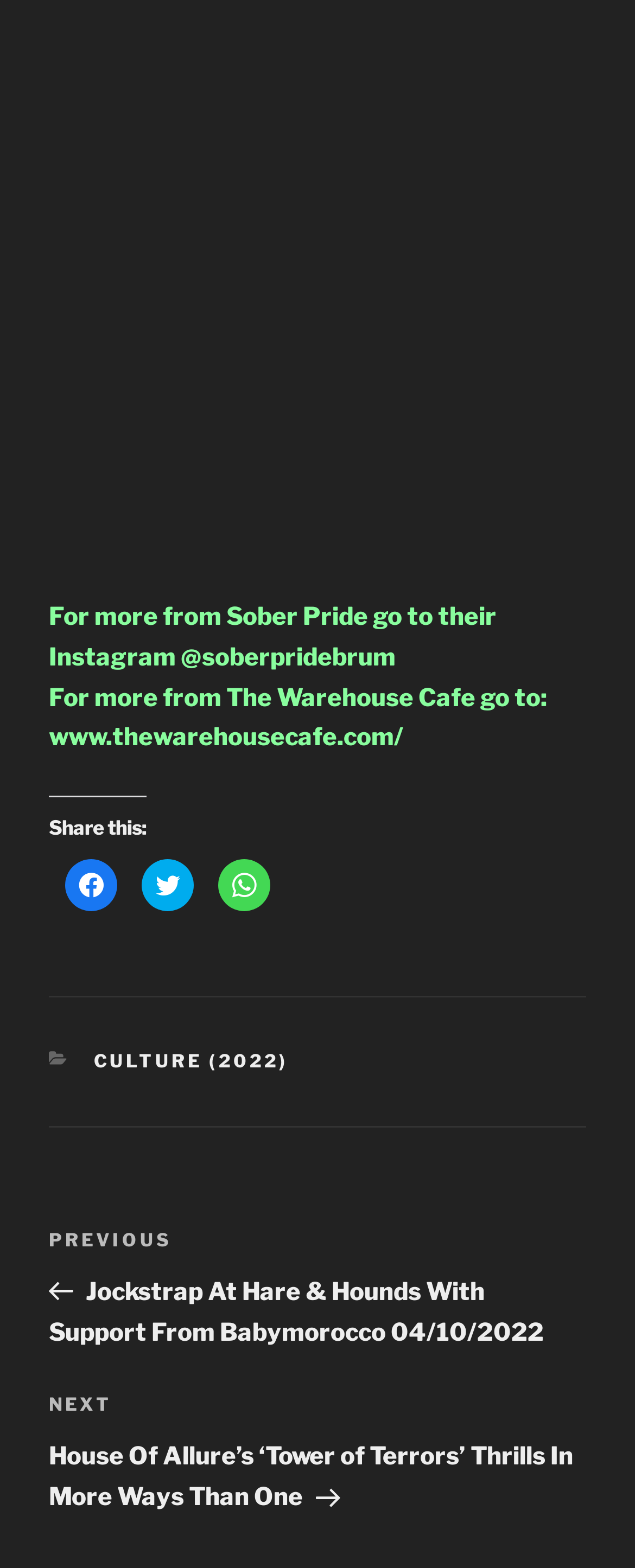How many social media platforms are available for sharing?
Using the image as a reference, answer with just one word or a short phrase.

3